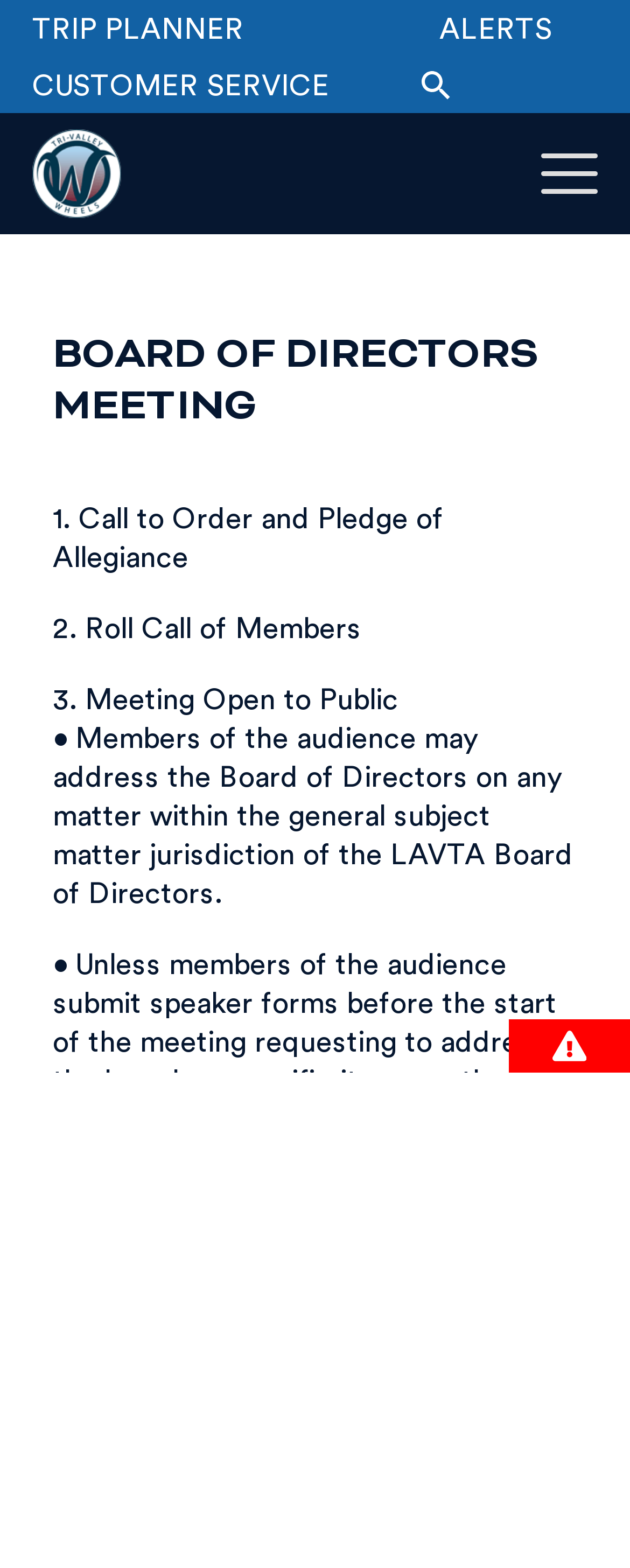Please provide the bounding box coordinates in the format (top-left x, top-left y, bottom-right x, bottom-right y). Remember, all values are floating point numbers between 0 and 1. What is the bounding box coordinate of the region described as: Main nav button

[0.859, 0.098, 0.949, 0.124]